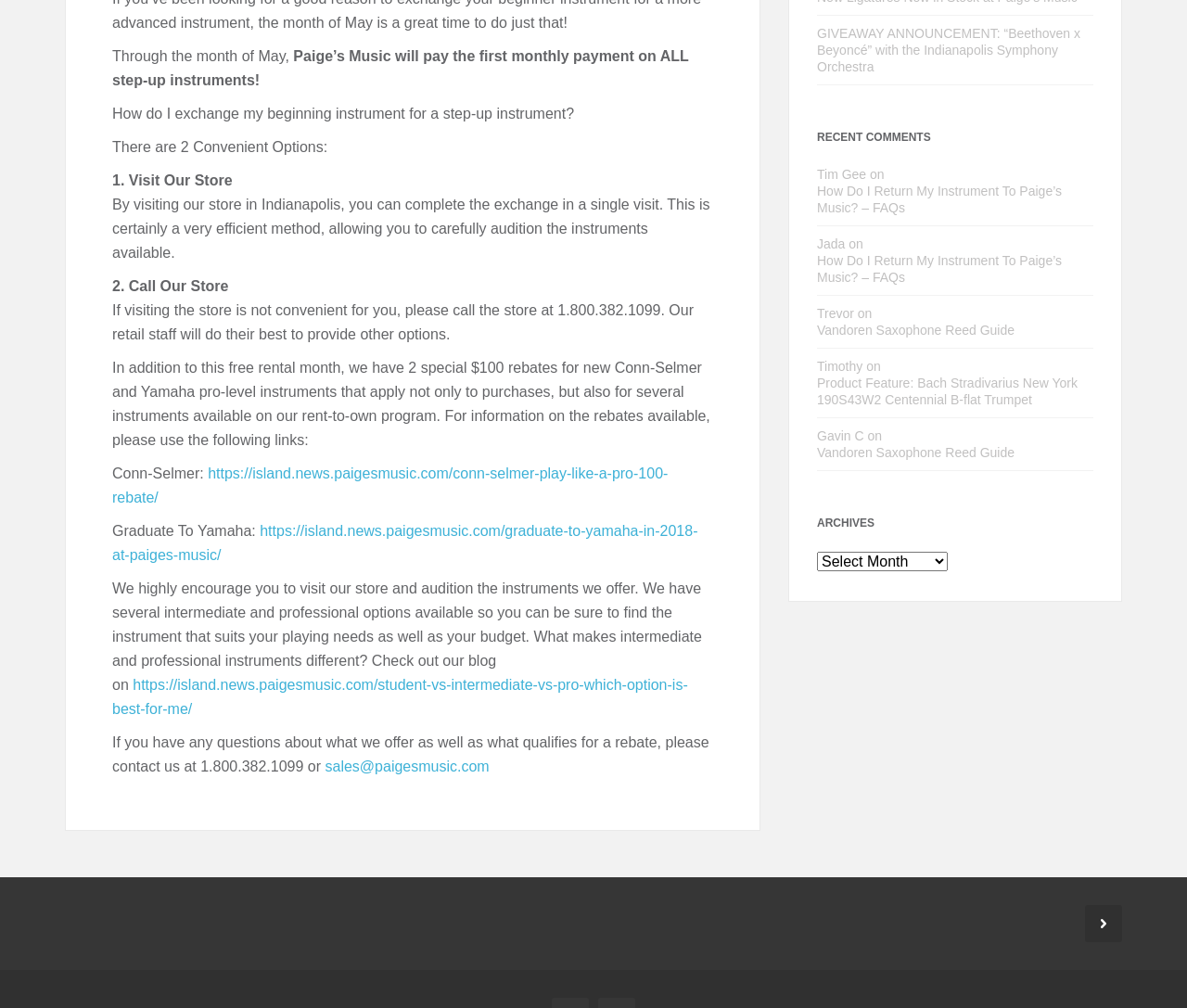Based on the description "sales@paigesmusic.com", find the bounding box of the specified UI element.

[0.274, 0.752, 0.412, 0.768]